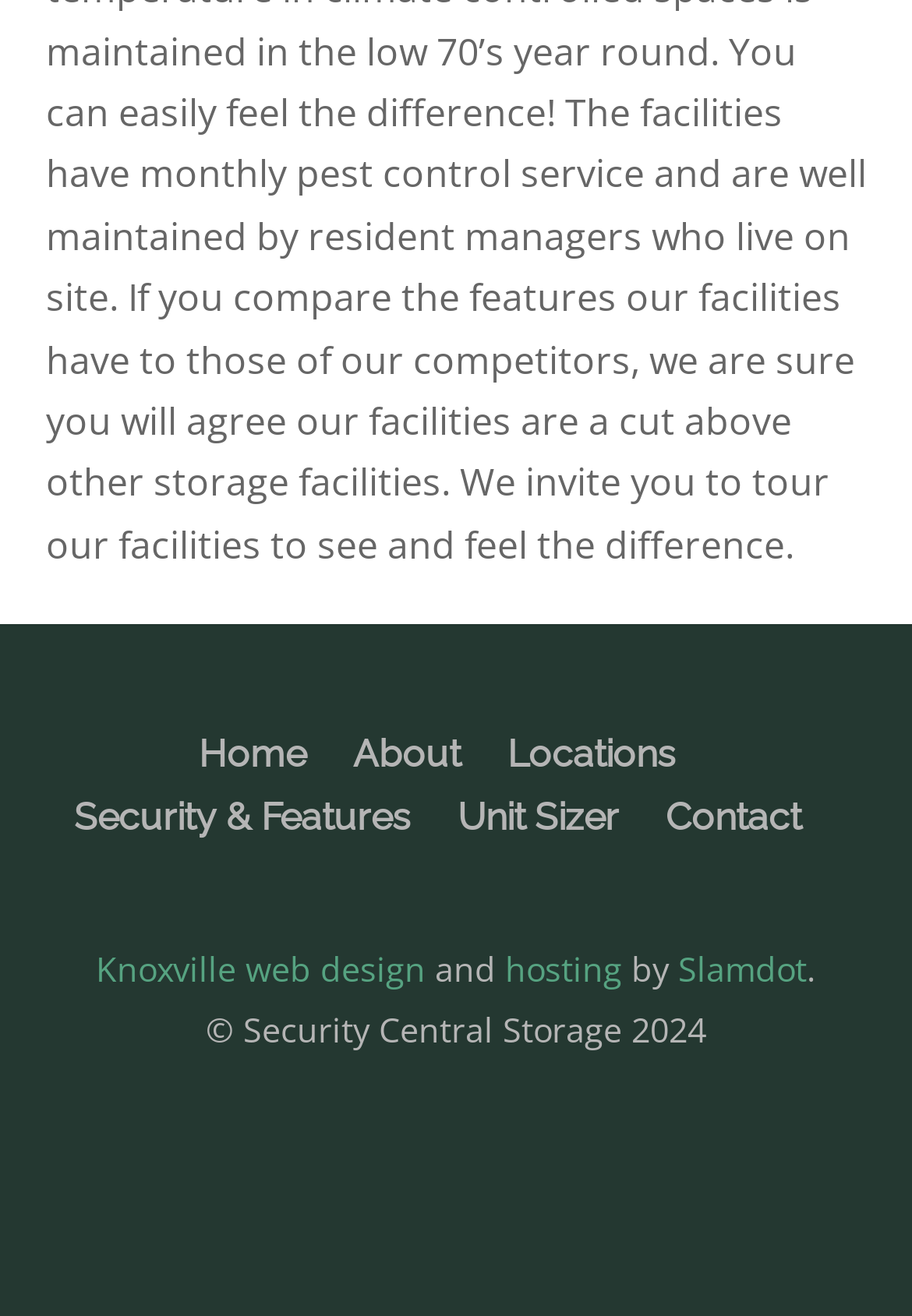Use a single word or phrase to answer this question: 
What is the location mentioned in the webpage?

Knoxville